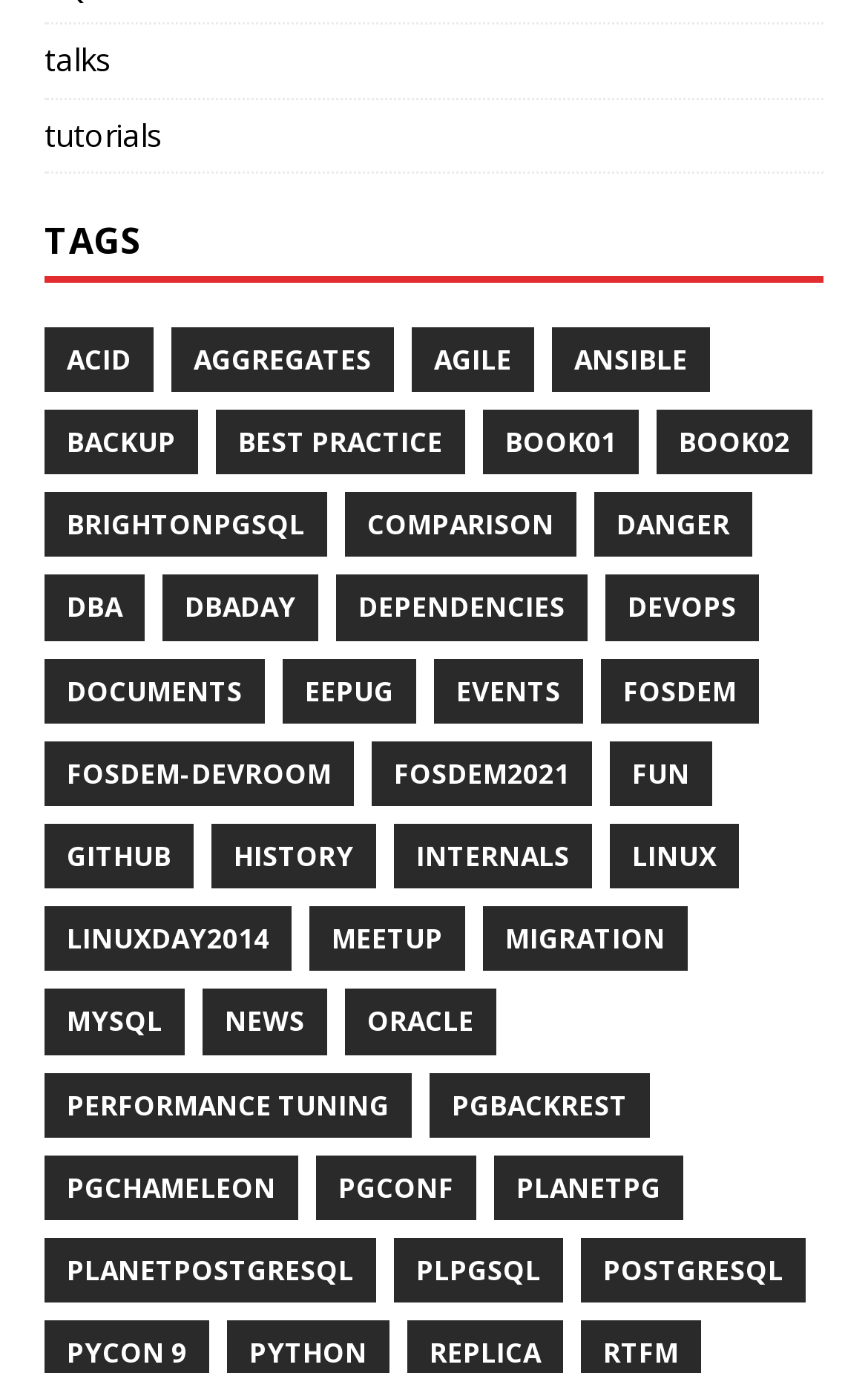What is the last link on the webpage?
Using the picture, provide a one-word or short phrase answer.

POSTGRESQL